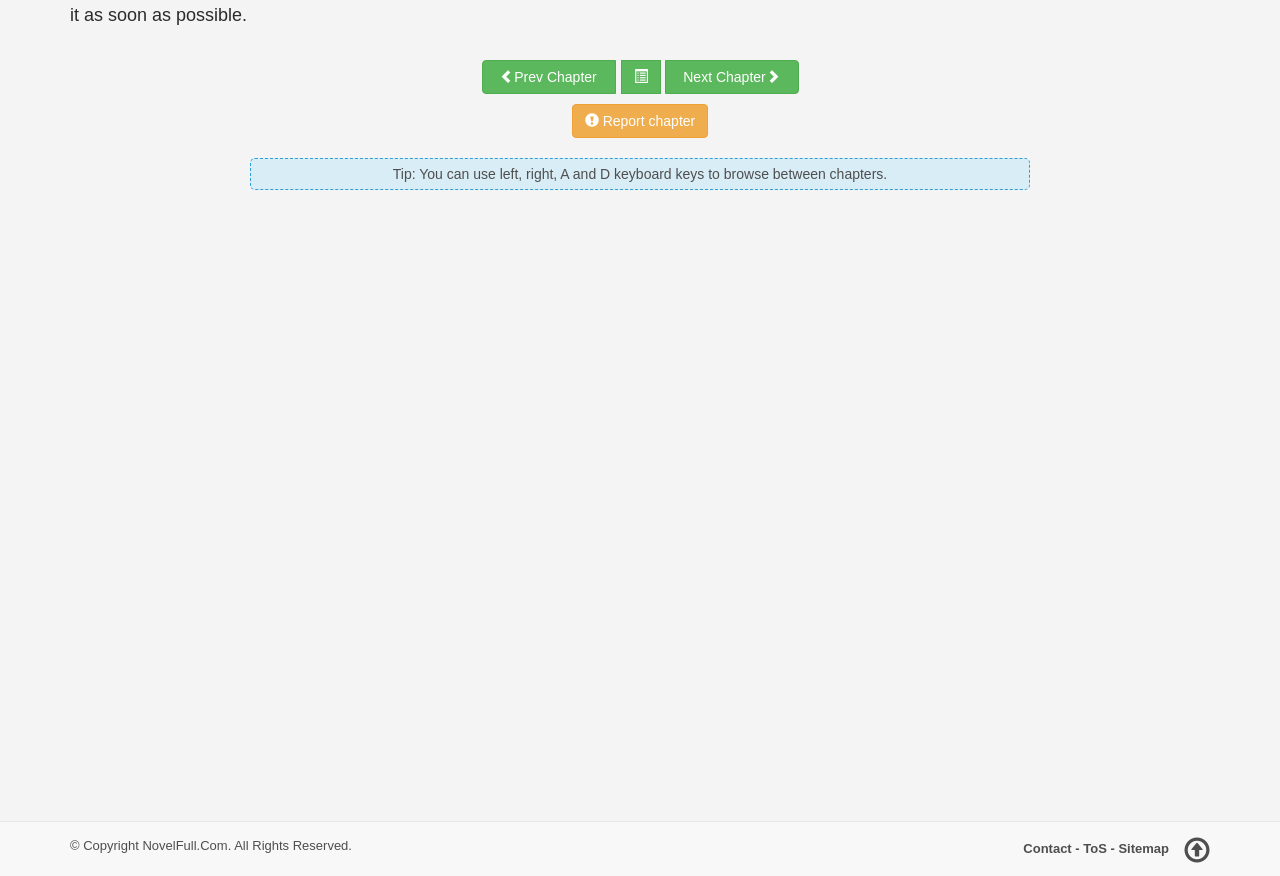Identify the bounding box coordinates for the UI element mentioned here: "Prev Chapter". Provide the coordinates as four float values between 0 and 1, i.e., [left, top, right, bottom].

[0.376, 0.069, 0.481, 0.107]